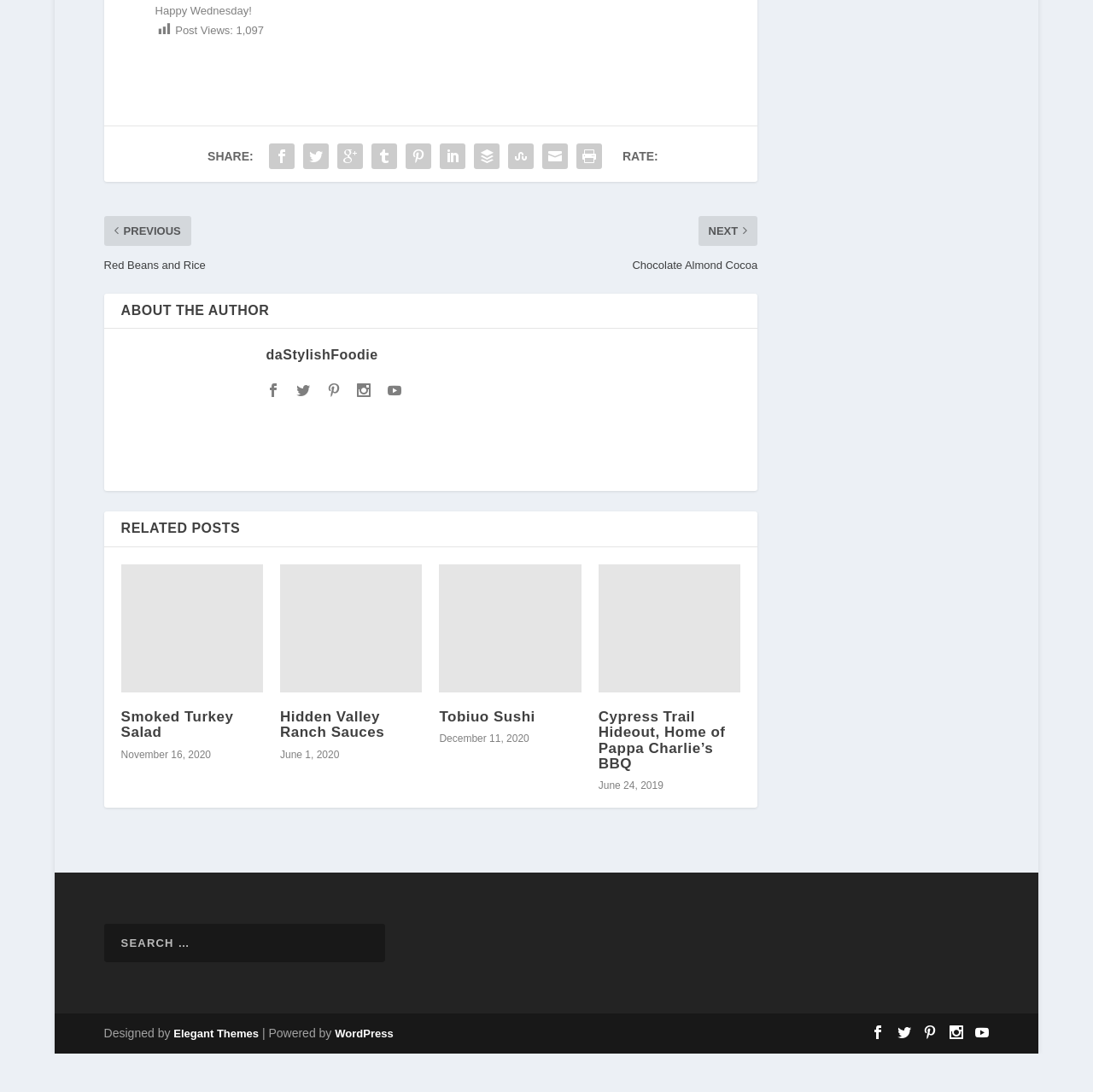Identify the bounding box of the HTML element described here: "title="Hidden Valley Ranch Sauces"". Provide the coordinates as four float numbers between 0 and 1: [left, top, right, bottom].

[0.256, 0.553, 0.386, 0.67]